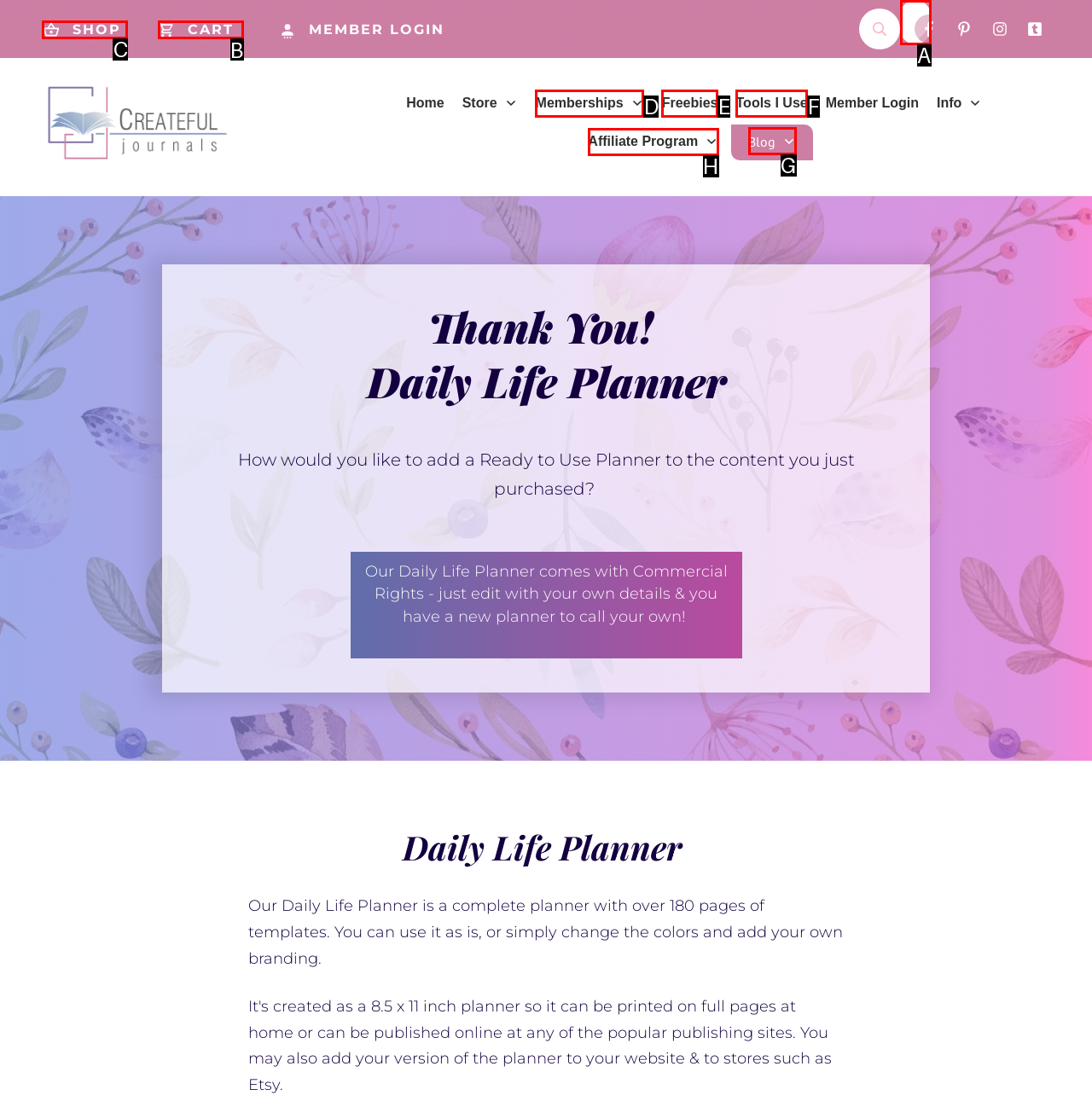Identify the HTML element that should be clicked to accomplish the task: Click the SHOP link
Provide the option's letter from the given choices.

C